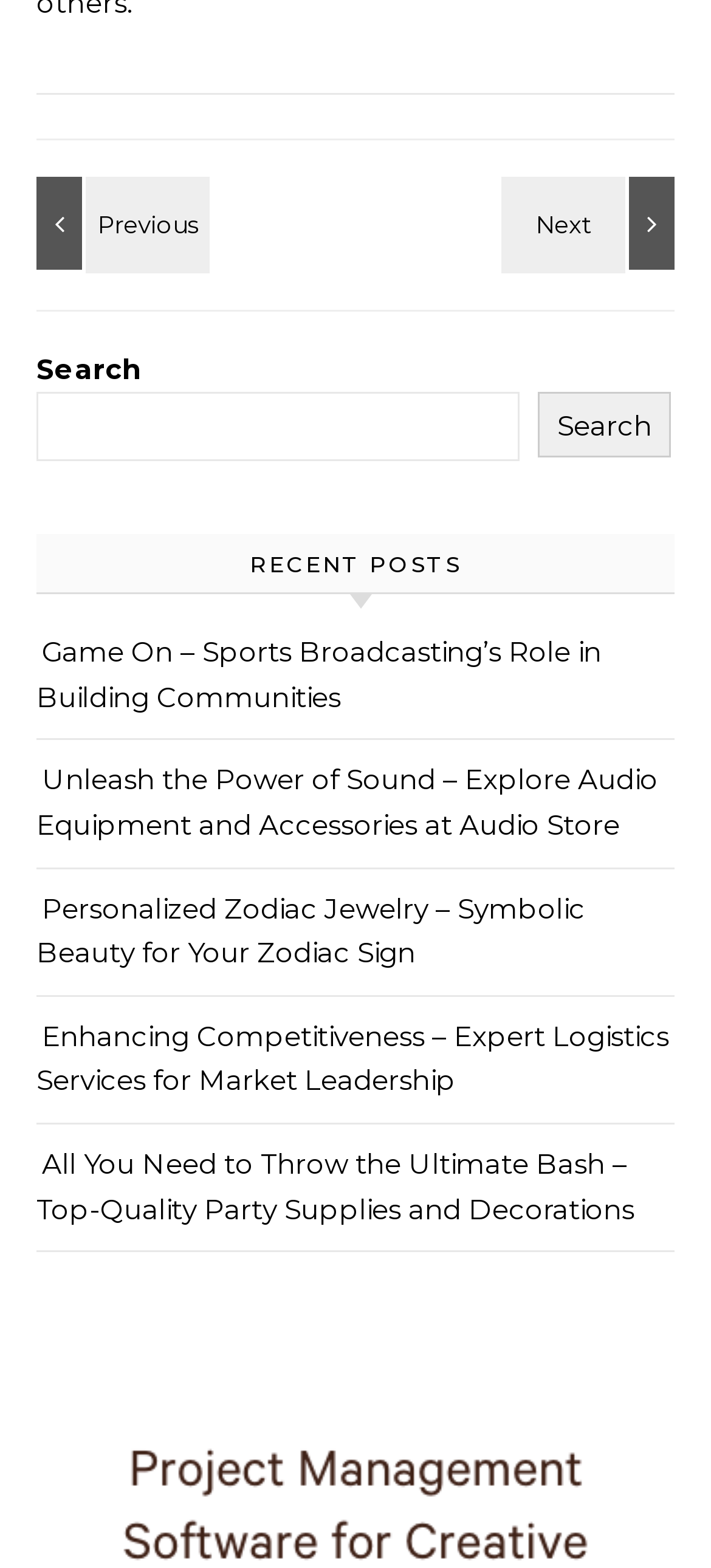How many links are there in the recent posts section?
Based on the image, answer the question with a single word or brief phrase.

5